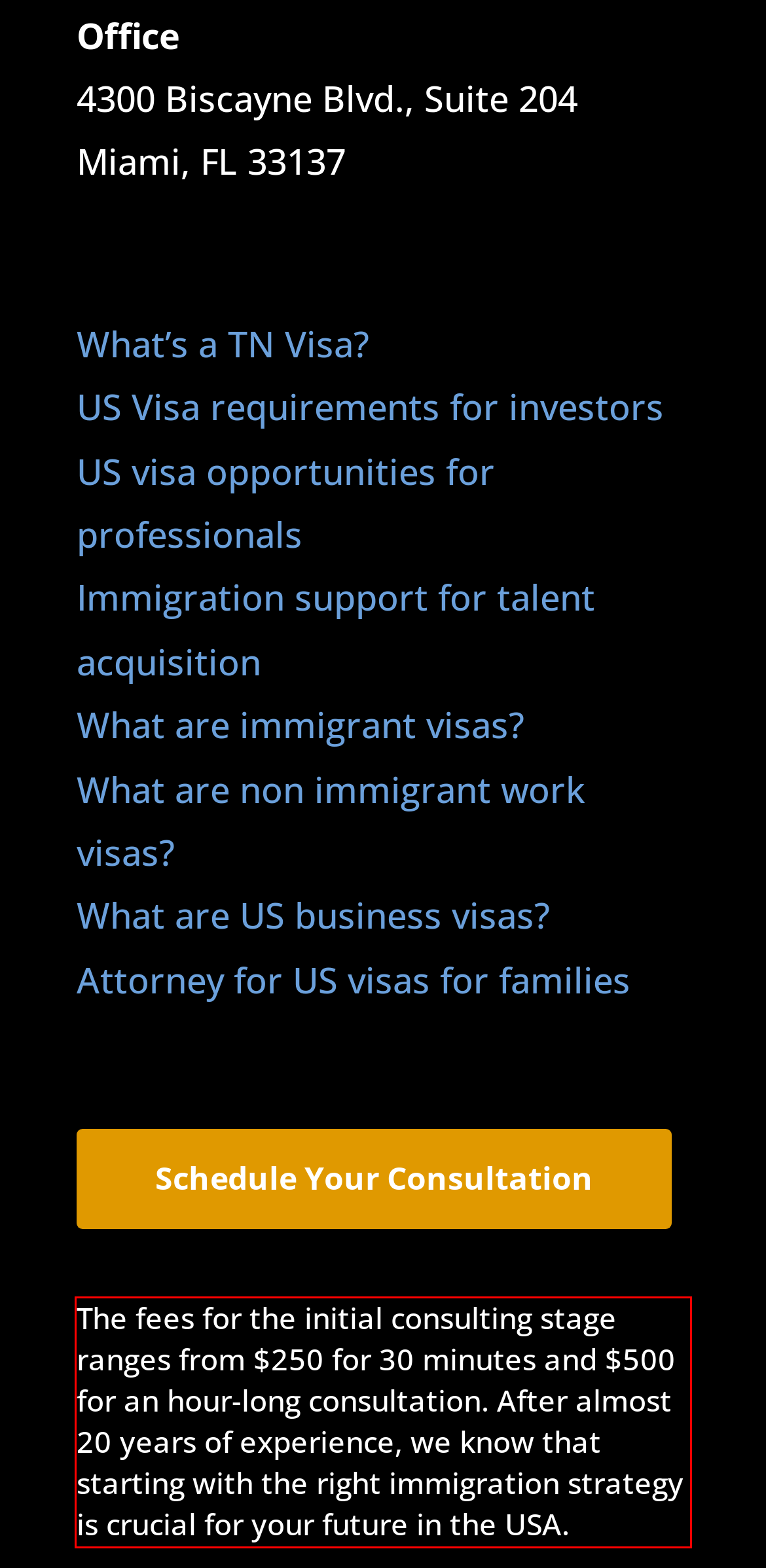Within the screenshot of the webpage, there is a red rectangle. Please recognize and generate the text content inside this red bounding box.

The fees for the initial consulting stage ranges from $250 for 30 minutes and $500 for an hour-long consultation. After almost 20 years of experience, we know that starting with the right immigration strategy is crucial for your future in the USA.